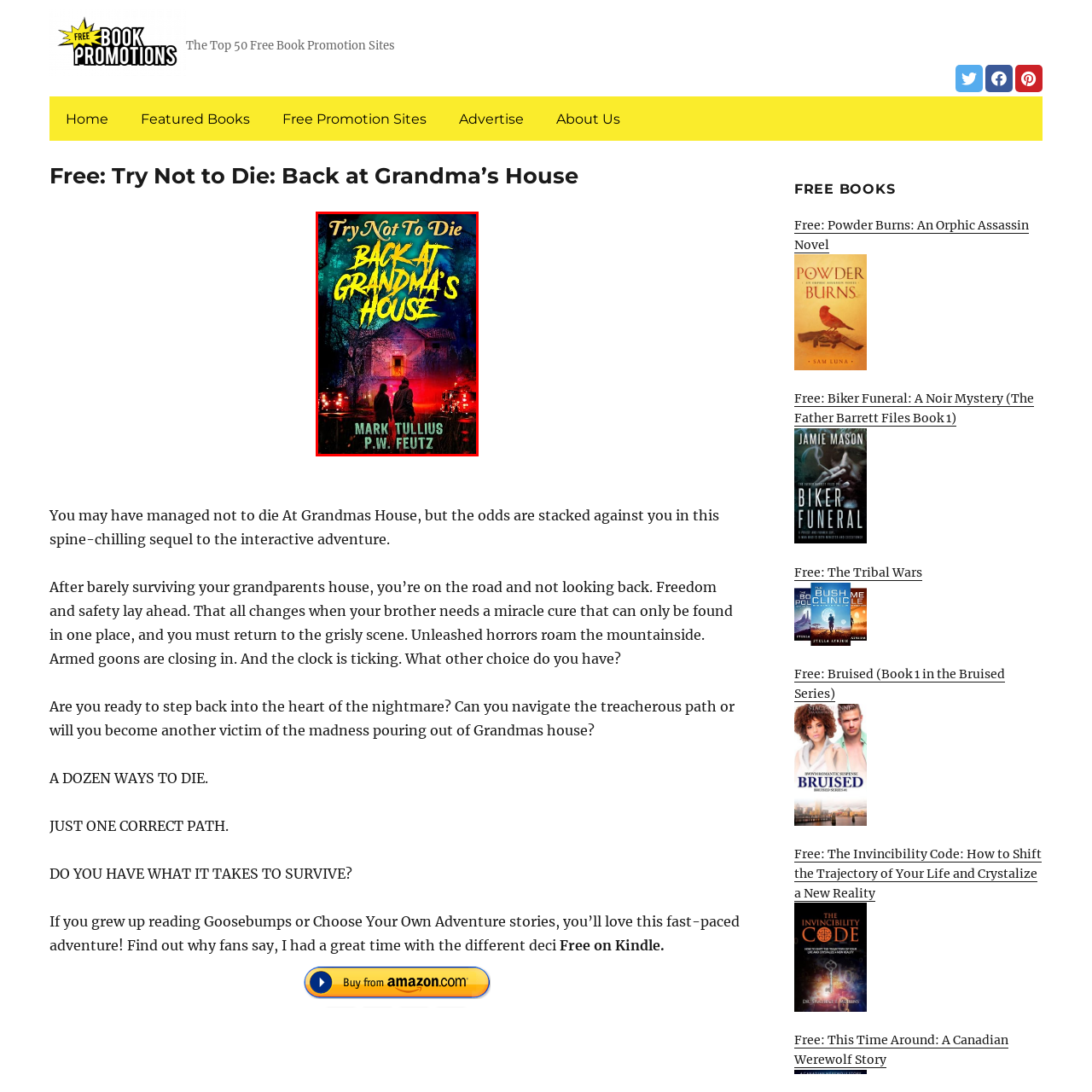Give a comprehensive caption for the image marked by the red rectangle.

The image depicts the cover for the book "Try Not To Die: Back at Grandma’s House," authored by Mark Tullius and P.W. Feutz. The design features a haunting scene that sets the tone for a spine-chilling adventure. In the foreground, two silhouetted figures stand together, seemingly contemplating the ominous atmosphere surrounding them. Behind them looms a dilapidated house, shrouded in eerie lighting that emphasizes the dark woods in the background. The title, illustrated in bold, vivid yellow lettering, contrasts sharply against the dark hues of the night, capturing a sense of urgency and danger. This sequel promises an interactive journey filled with suspense, challenging the reader to navigate through perilous choices. The tagline and authors' names are displayed at the bottom, further enhancing the cover's intriguing appeal for fans of horror and adventure stories.